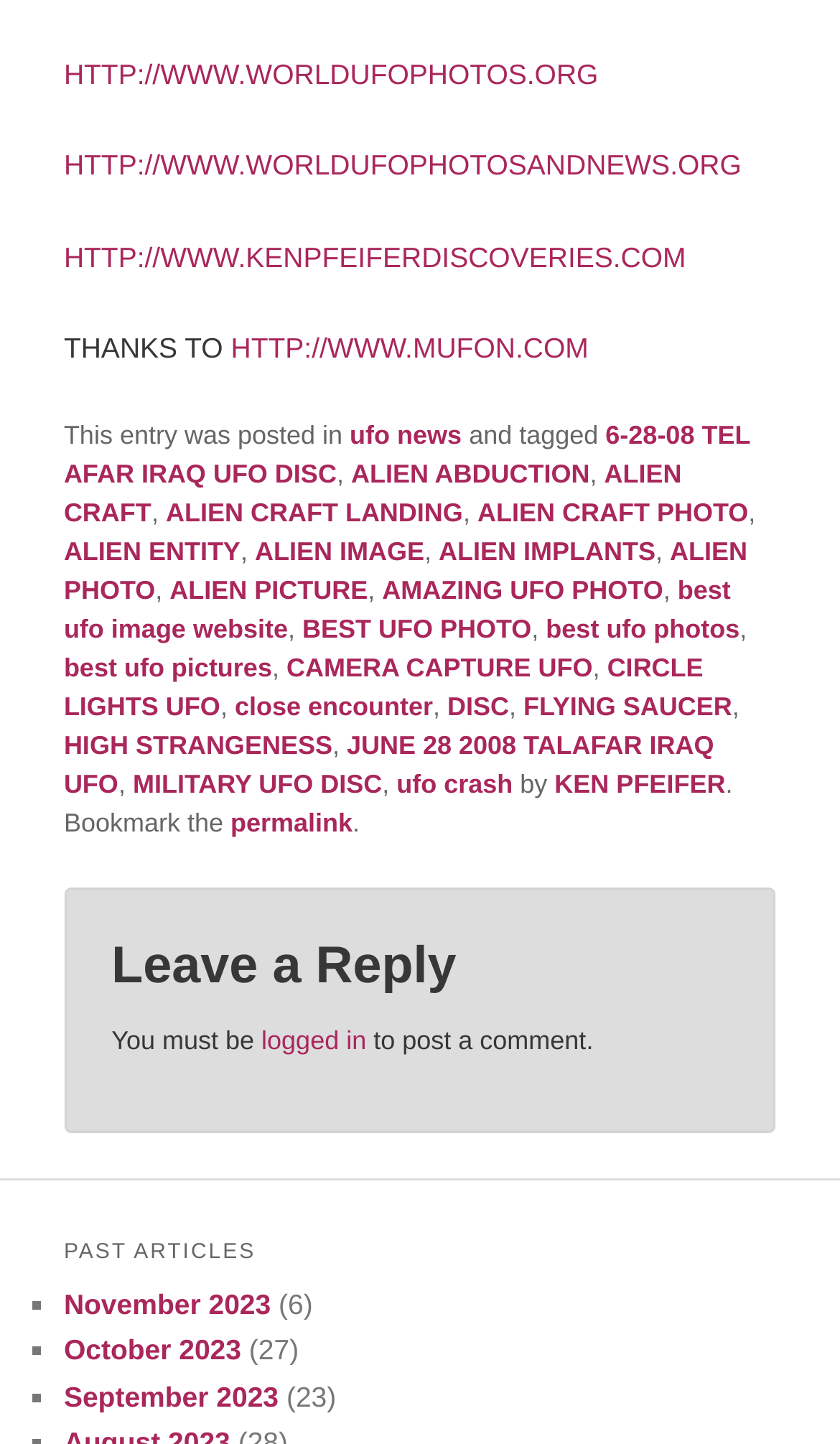Provide a brief response to the question below using one word or phrase:
Who is the author of the article?

KEN PFEIFER